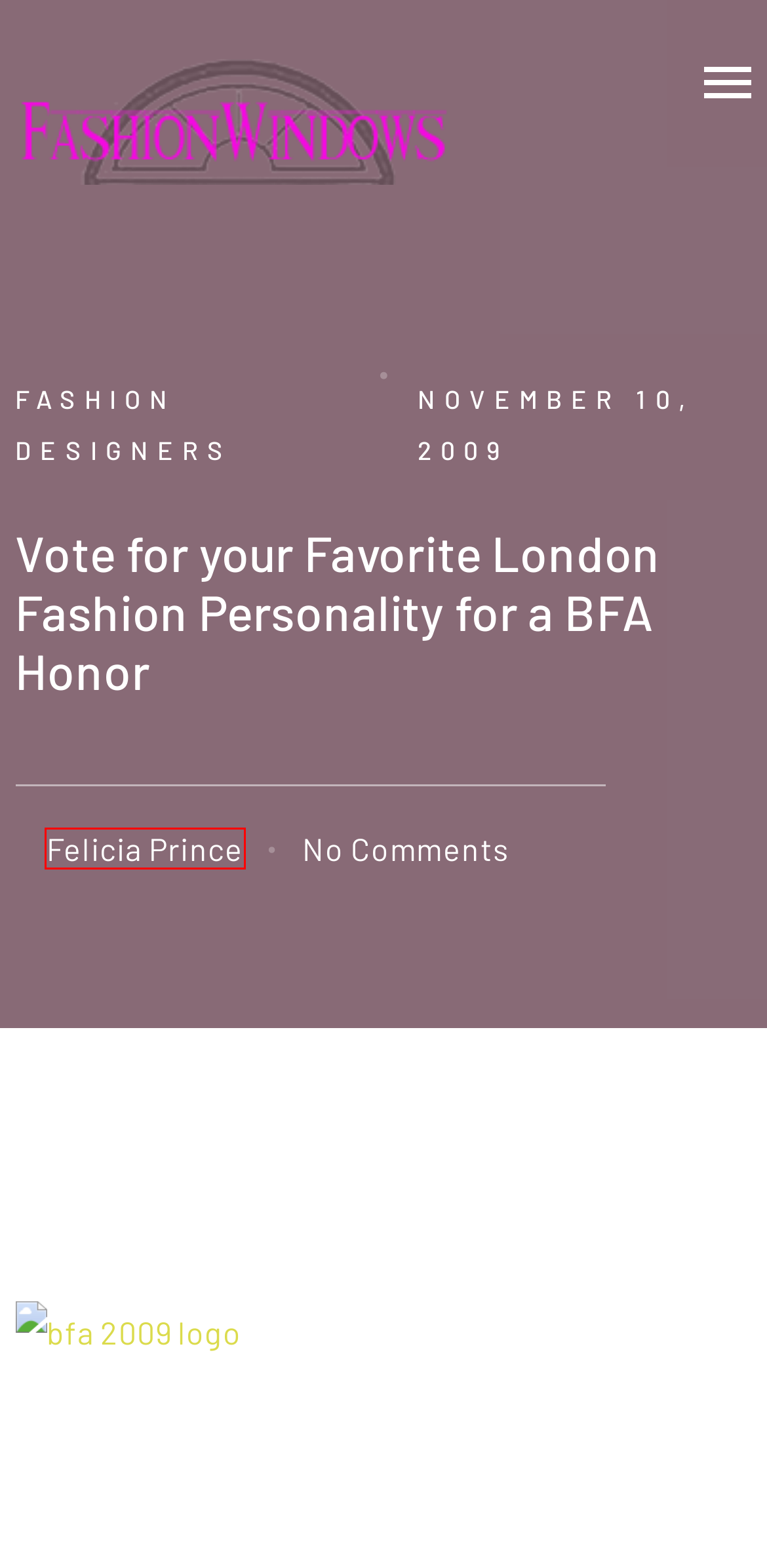You are given a screenshot depicting a webpage with a red bounding box around a UI element. Select the description that best corresponds to the new webpage after clicking the selected element. Here are the choices:
A. Postweiler Hauber by Raphael Hauber – FashionWindows Network
B. Felicia Prince – FashionWindows Network
C. Runway Shows – FashionWindows Network
D. Fashion Designers – FashionWindows Network
E. Contact – FashionWindows Network
F. FashionWindows Network – because life is a catwalk
G. BFA – FashionWindows Network
H. Berlin – FashionWindows Network

B